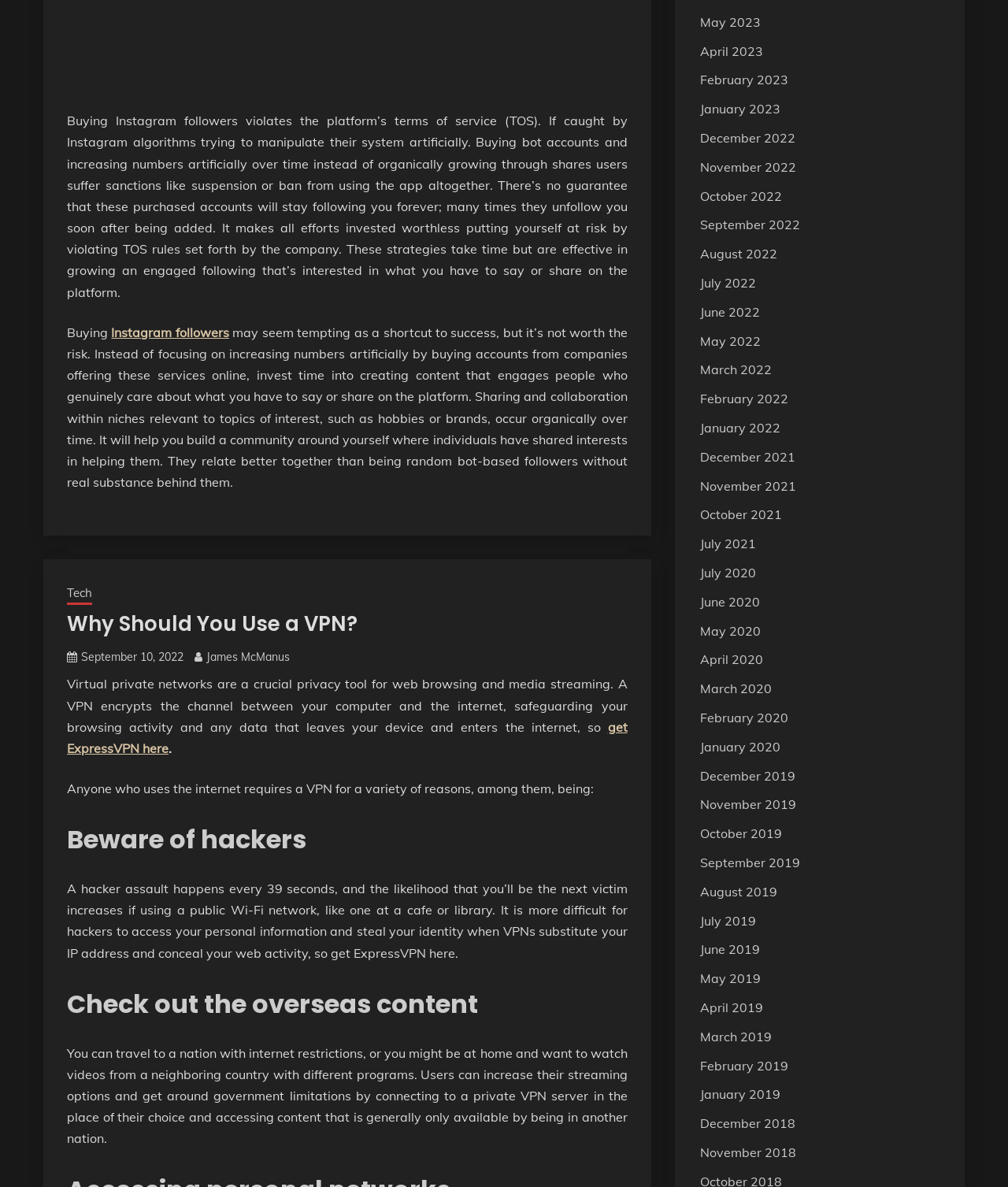Find the bounding box coordinates for the area that must be clicked to perform this action: "Read the article 'Why Should You Use a VPN?'".

[0.066, 0.515, 0.622, 0.536]